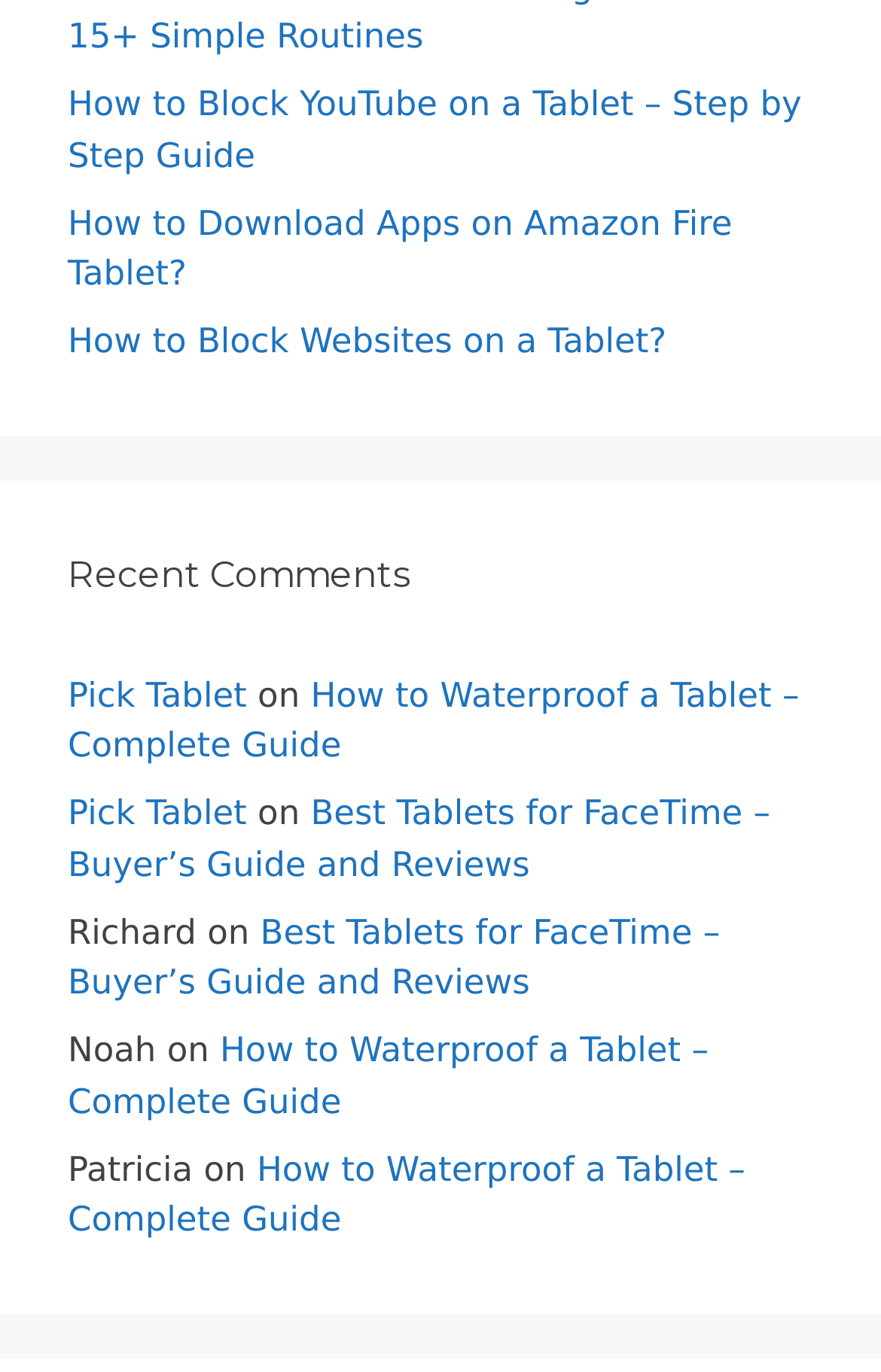Please find the bounding box coordinates of the element that must be clicked to perform the given instruction: "Check comment by 'Richard'". The coordinates should be four float numbers from 0 to 1, i.e., [left, top, right, bottom].

[0.077, 0.664, 0.223, 0.694]